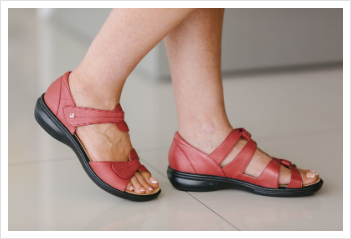What is the purpose of the adjustable straps?
Please respond to the question with as much detail as possible.

According to the caption, the adjustable straps provide a 'perfect fit' and 'enhance foot stability', implying that their purpose is to ensure a comfortable and secure fit for the wearer's feet.